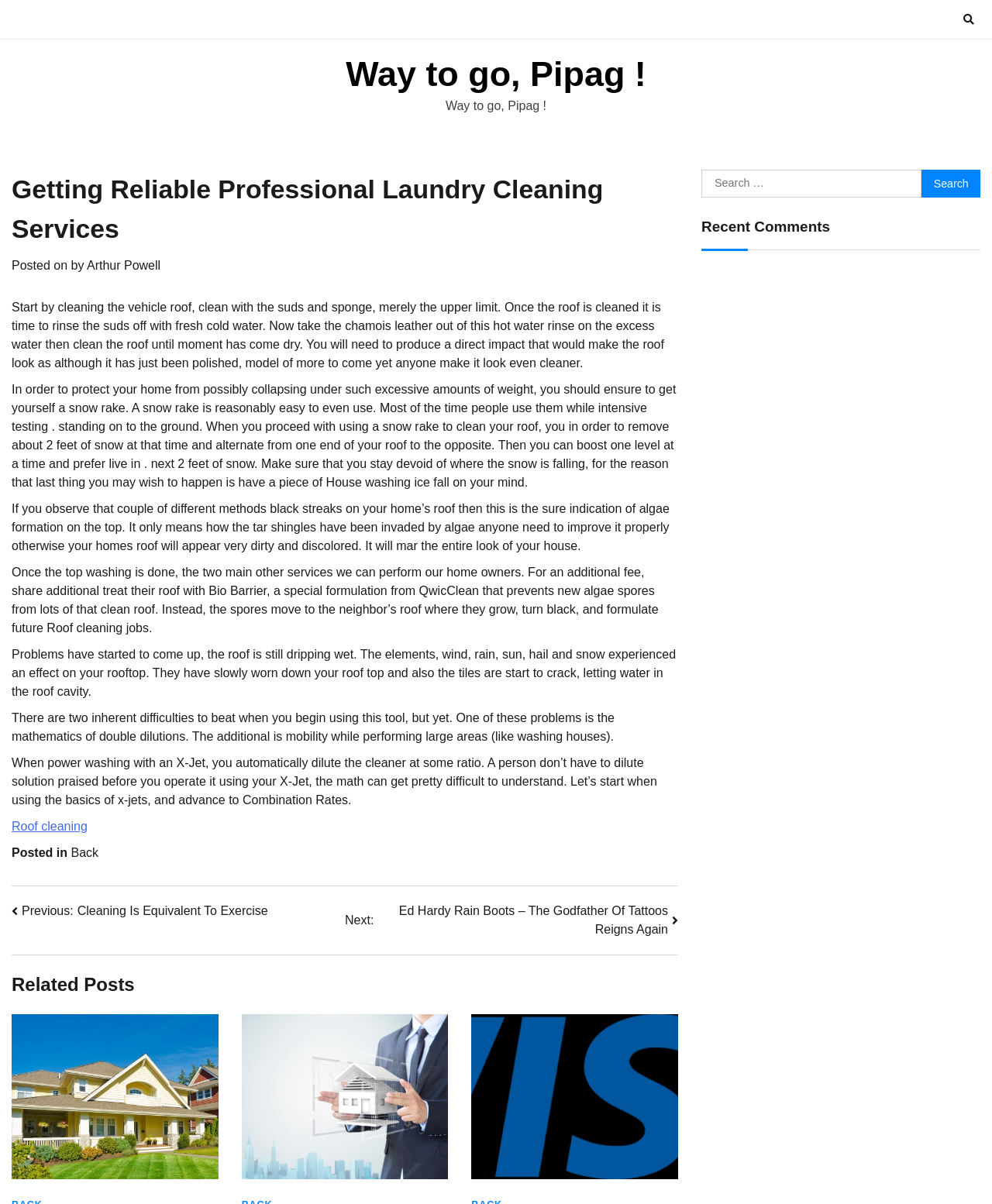What is the first step in cleaning a vehicle roof?
From the image, respond with a single word or phrase.

Clean with suds and sponge